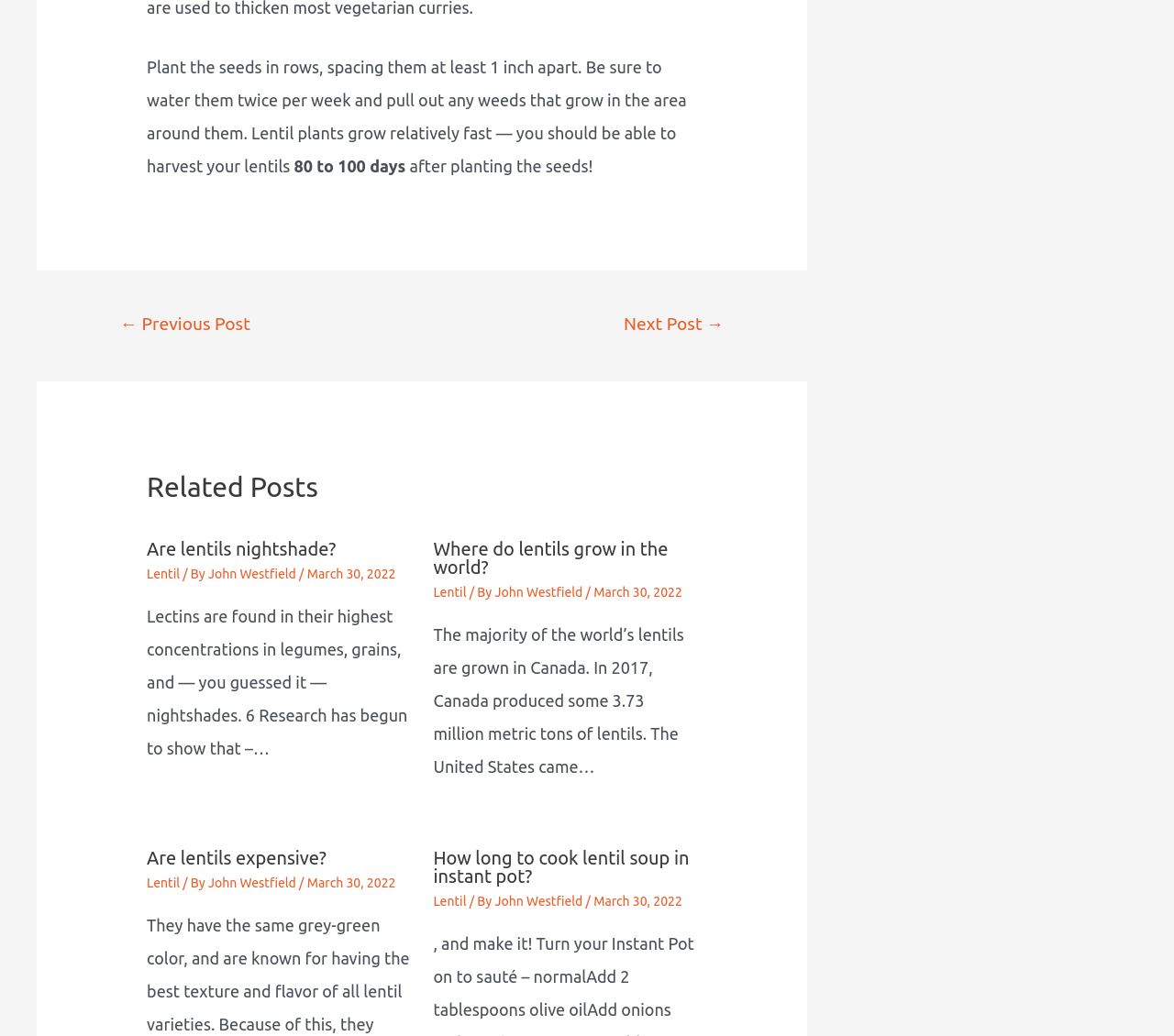Locate the bounding box coordinates of the element you need to click to accomplish the task described by this instruction: "Click on '← Previous Post'".

[0.08, 0.295, 0.236, 0.334]